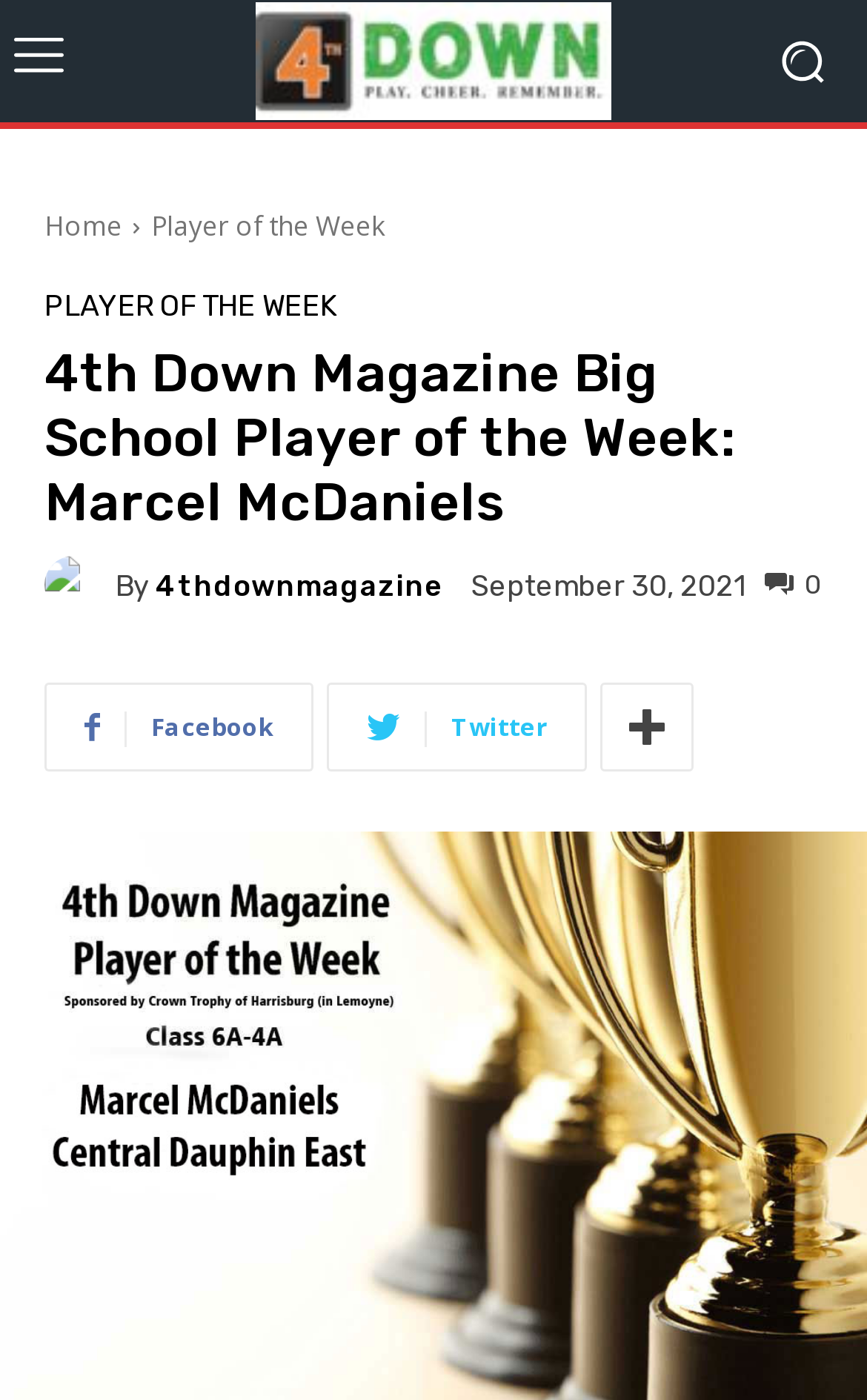What is the name of the magazine?
We need a detailed and meticulous answer to the question.

I found the answer by looking at the link element which says '4th Down Magazine logo'. This link is likely to be the logo of the magazine, and it mentions the name of the magazine.